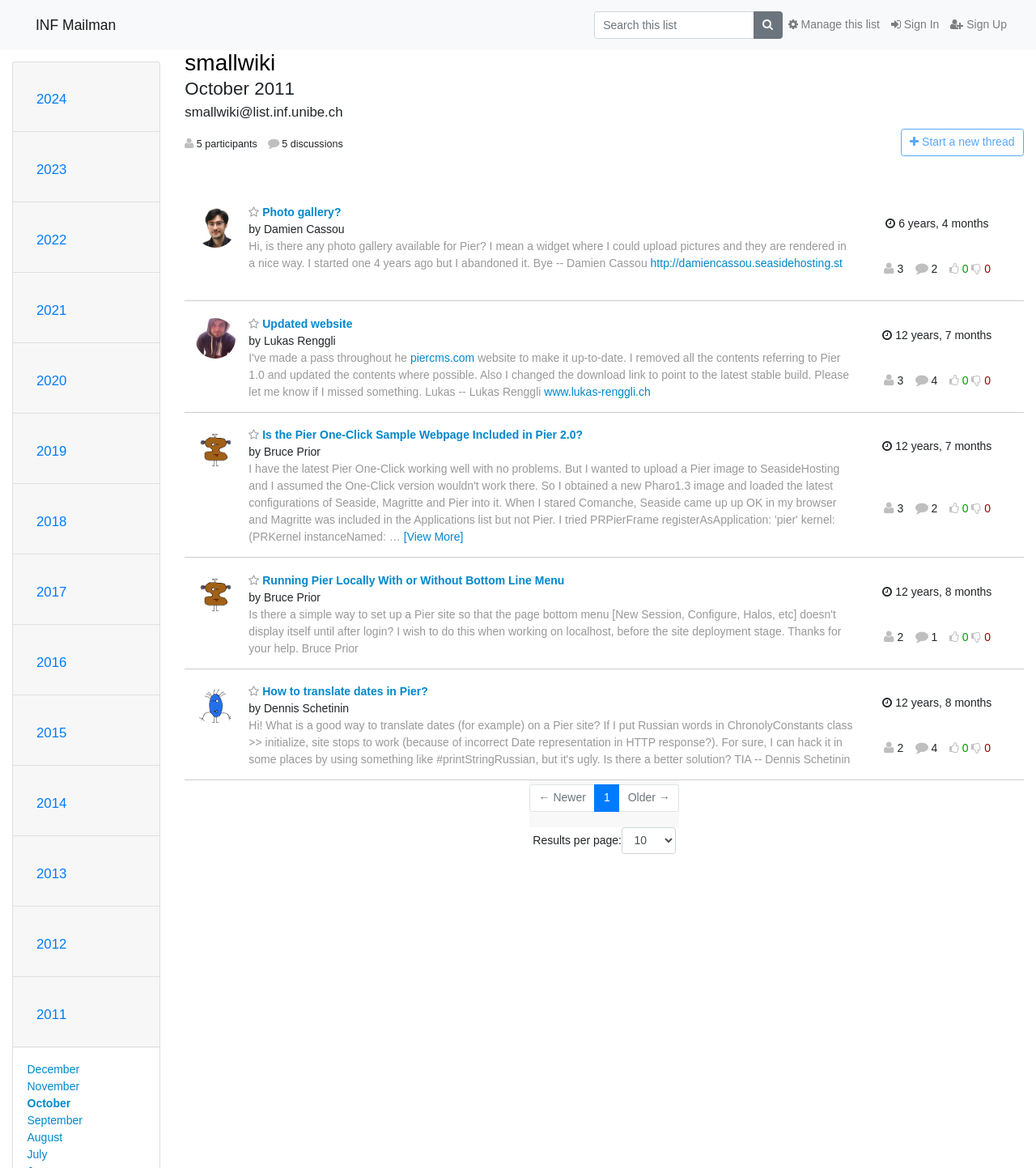Please determine the heading text of this webpage.

smallwiki
October 2011